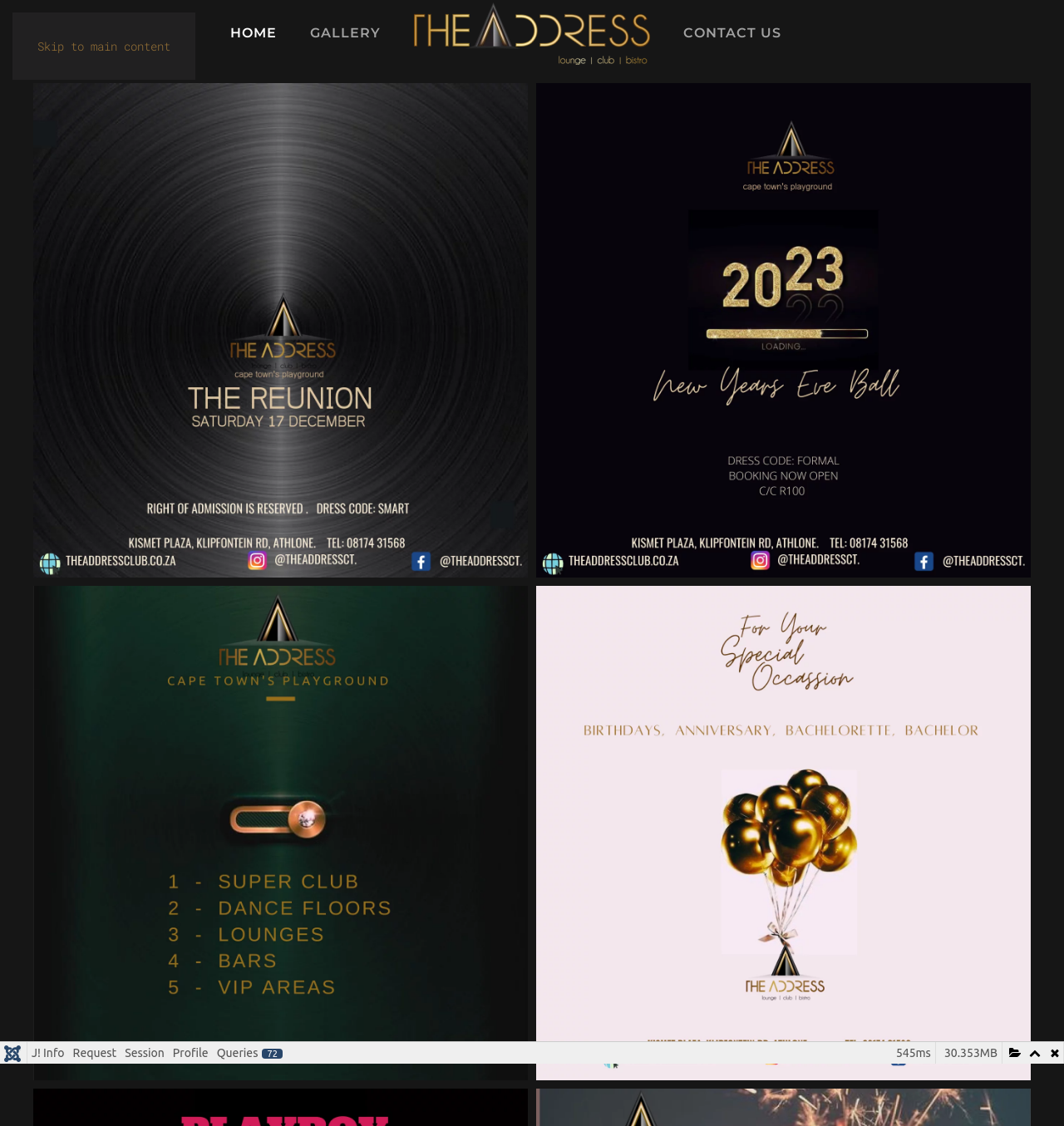Reply to the question with a brief word or phrase: How many navigation links are at the top?

4